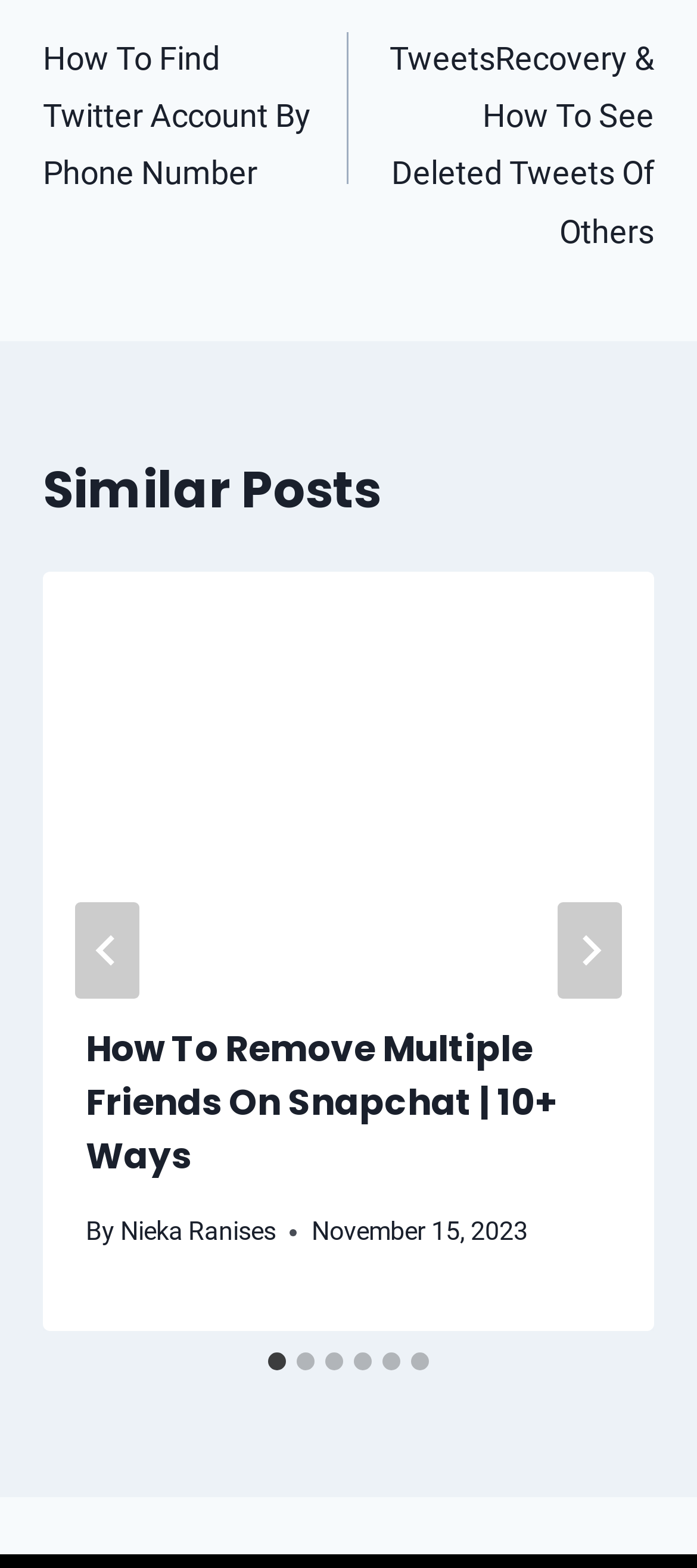Locate the bounding box coordinates of the element that should be clicked to fulfill the instruction: "Read more about Private Burdens".

None